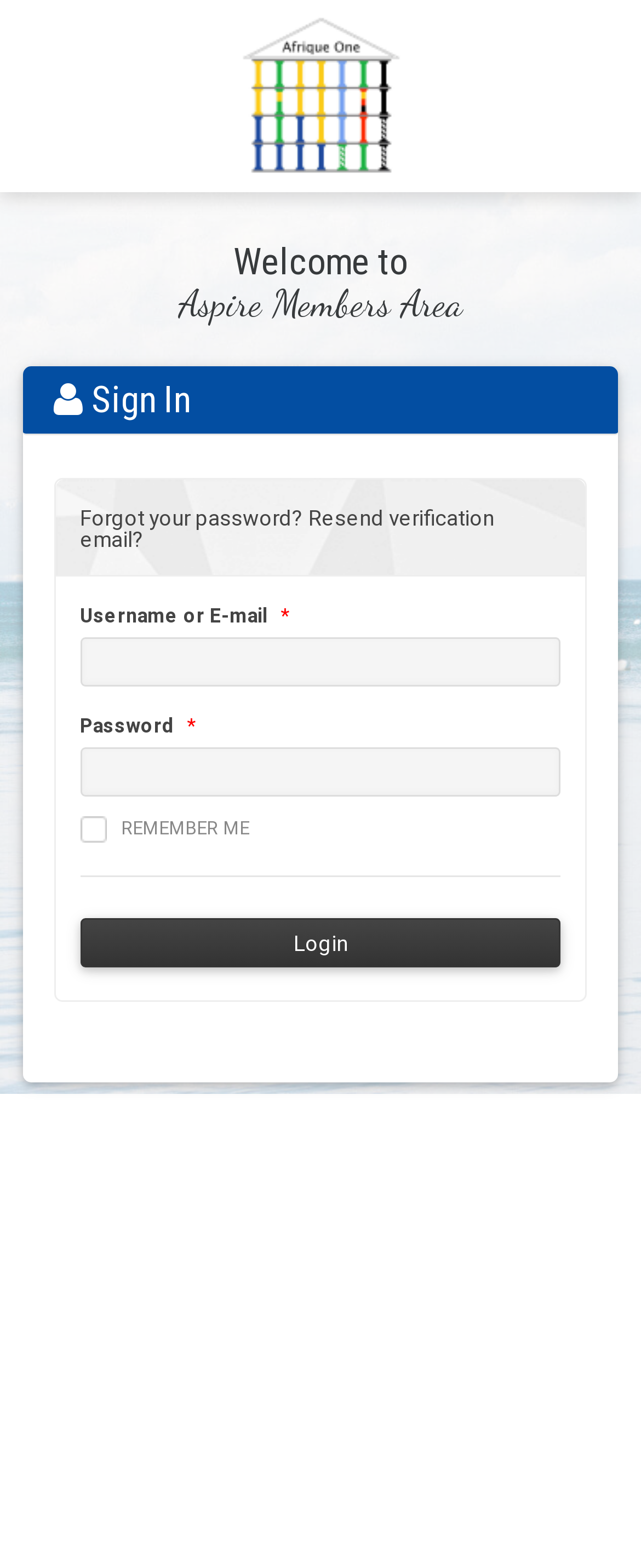Bounding box coordinates are specified in the format (top-left x, top-left y, bottom-right x, bottom-right y). All values are floating point numbers bounded between 0 and 1. Please provide the bounding box coordinate of the region this sentence describes: value="Login"

[0.125, 0.586, 0.875, 0.617]